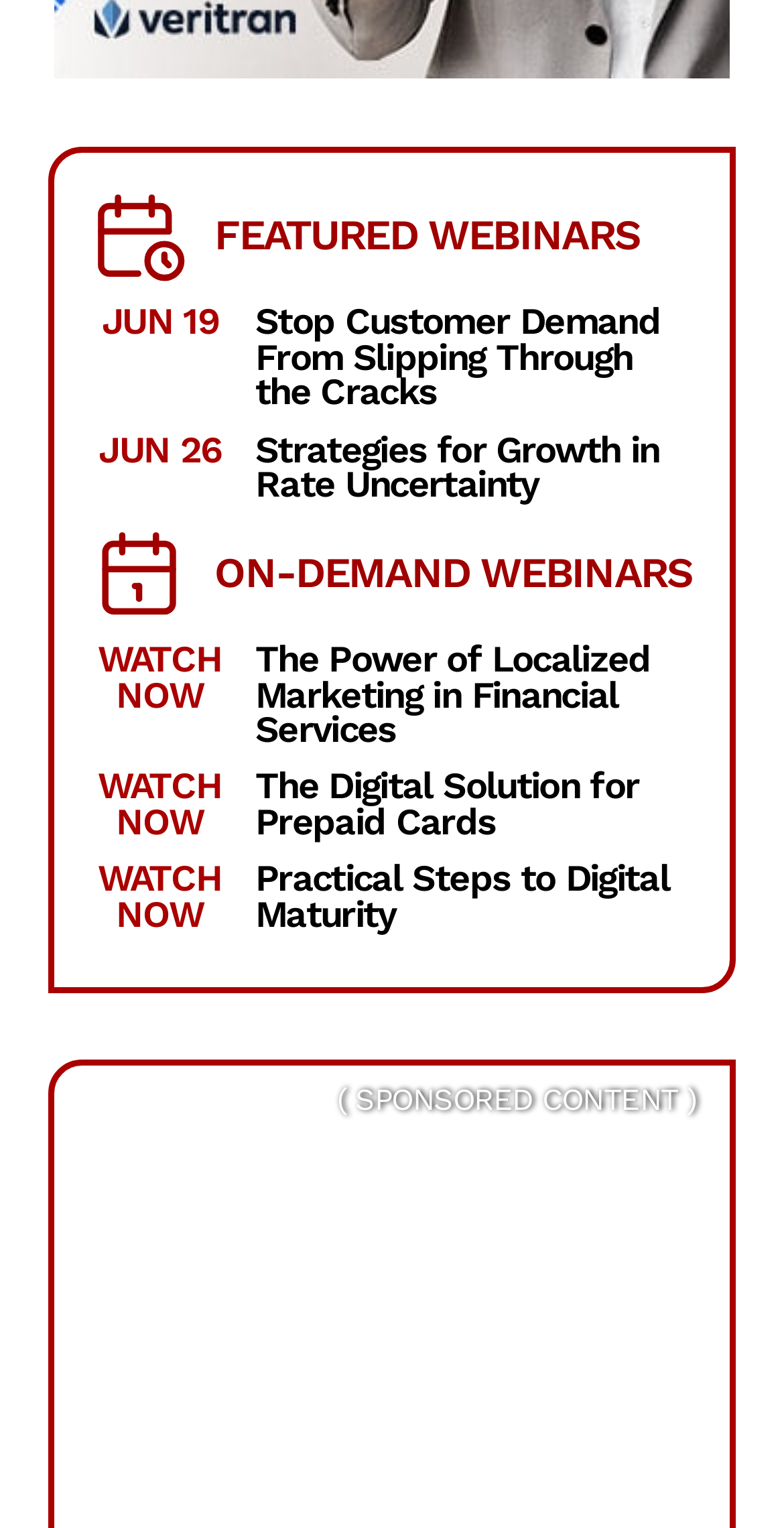What is the topic of the first webinar?
Using the visual information, answer the question in a single word or phrase.

Stop Customer Demand